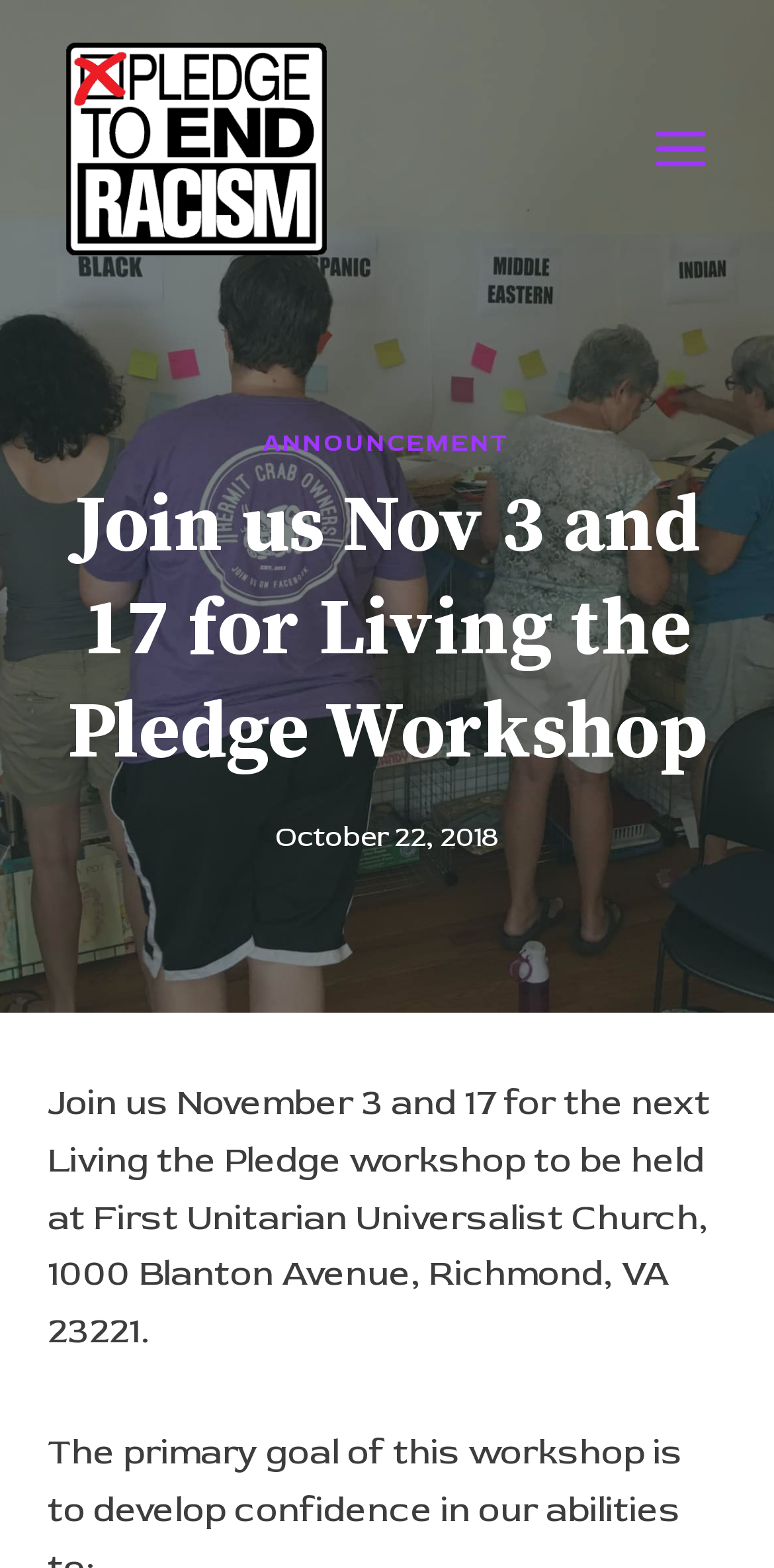What is the date of the Living the Pledge workshop?
Deliver a detailed and extensive answer to the question.

I found the date of the workshop by looking at the text content of the webpage, specifically the sentence 'Join us November 3 and 17 for the next Living the Pledge workshop...' which indicates the dates of the workshop.